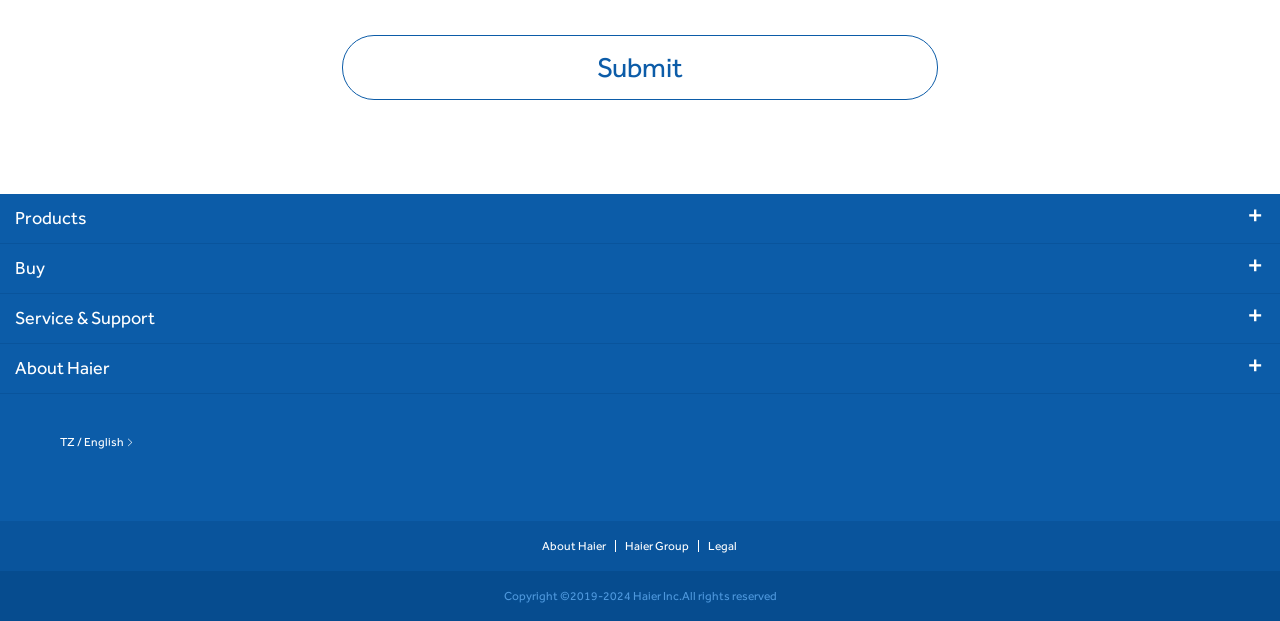Please specify the bounding box coordinates of the region to click in order to perform the following instruction: "Learn more about 'Haier'".

[0.012, 0.554, 0.961, 0.633]